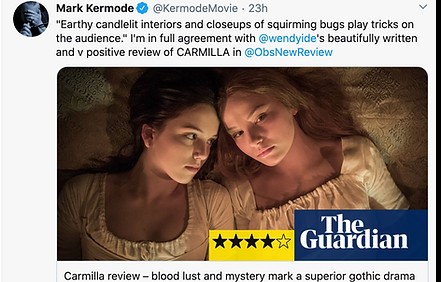Answer the question using only a single word or phrase: 
Who tweeted about the film's artistic merits?

Mark Kermode